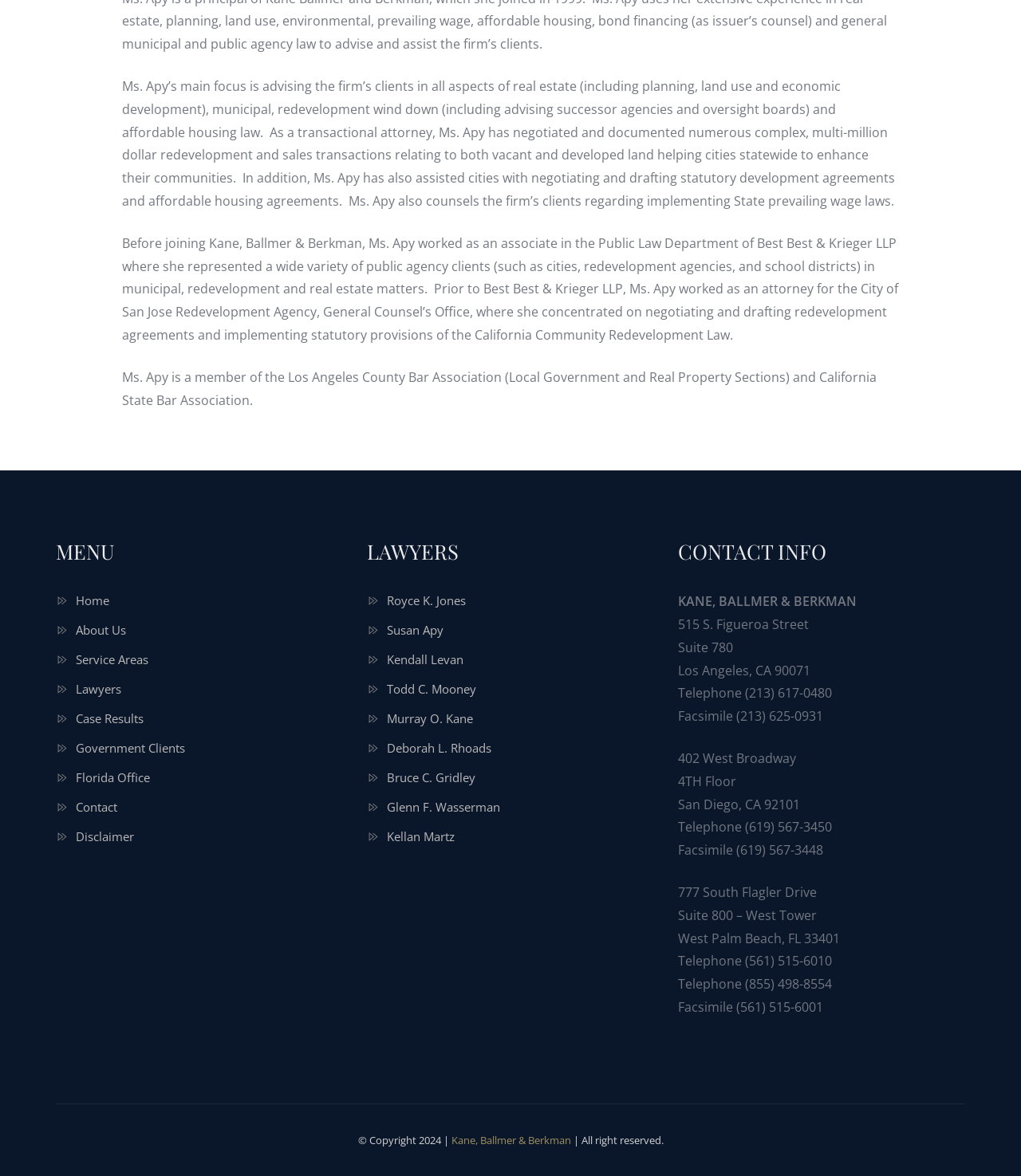Please identify the bounding box coordinates of the clickable area that will allow you to execute the instruction: "View Susan Apy's profile".

[0.379, 0.529, 0.434, 0.543]